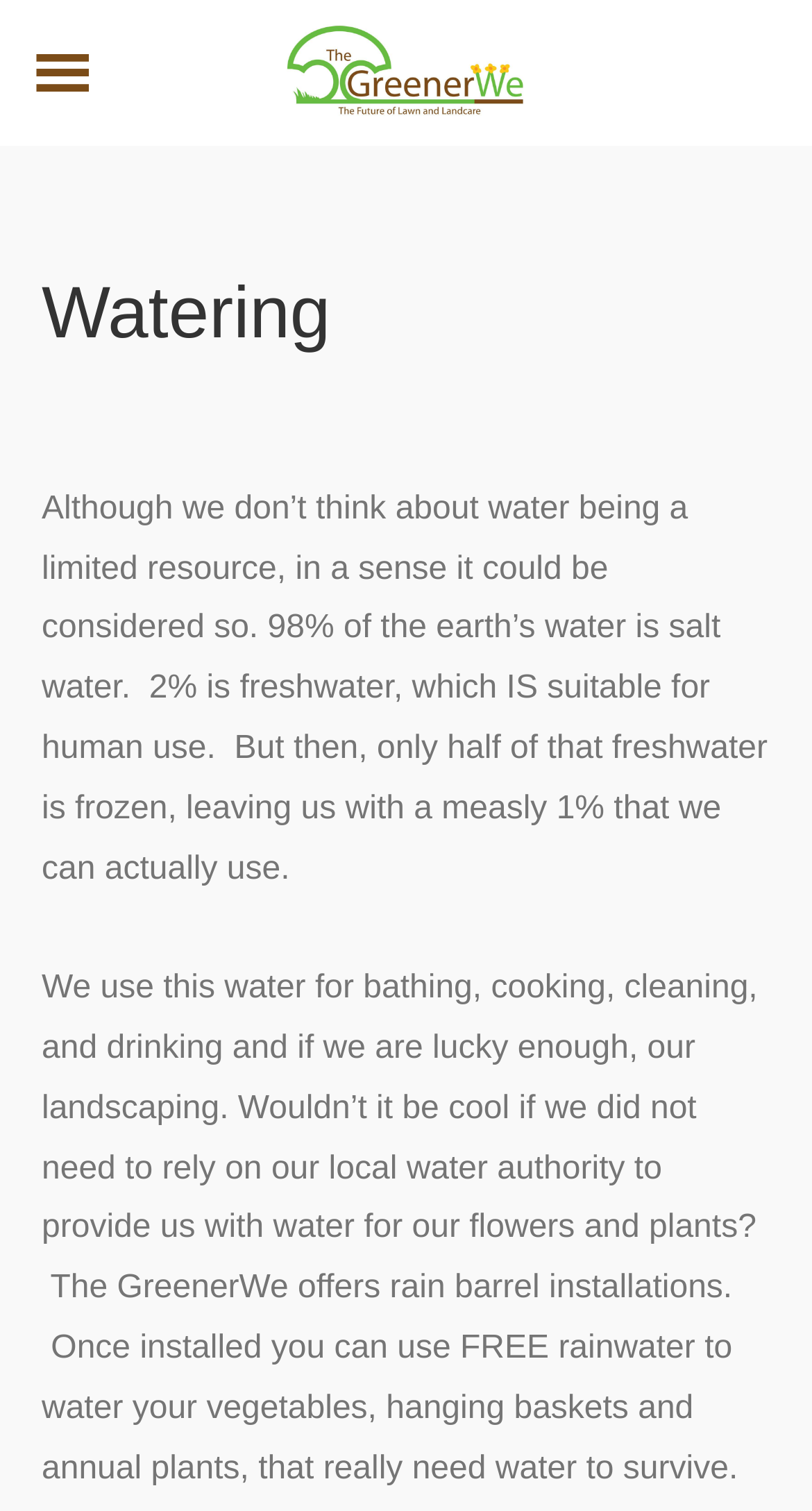Deliver a detailed narrative of the webpage's visual and textual elements.

The webpage is about watering and landscaping, with a focus on the importance of freshwater. At the top left of the page, there is a logo image with a link, accompanied by the text "Watering - The GreenerWe Landscaping". Below the logo, there is a heading that reads "Watering". 

To the right of the logo, there is a brief introduction to the topic of water, stating that although water is not typically thought of as a limited resource, it can be considered as such. The text explains that 98% of the earth's water is saltwater, 2% is freshwater, and only half of that freshwater is usable, leaving only 1% of the earth's water available for human use. This text is positioned in the middle of the page, taking up a significant amount of space. 

There is also a small icon, represented by the Unicode character '\uf333', located at the top left of the page, above the logo.